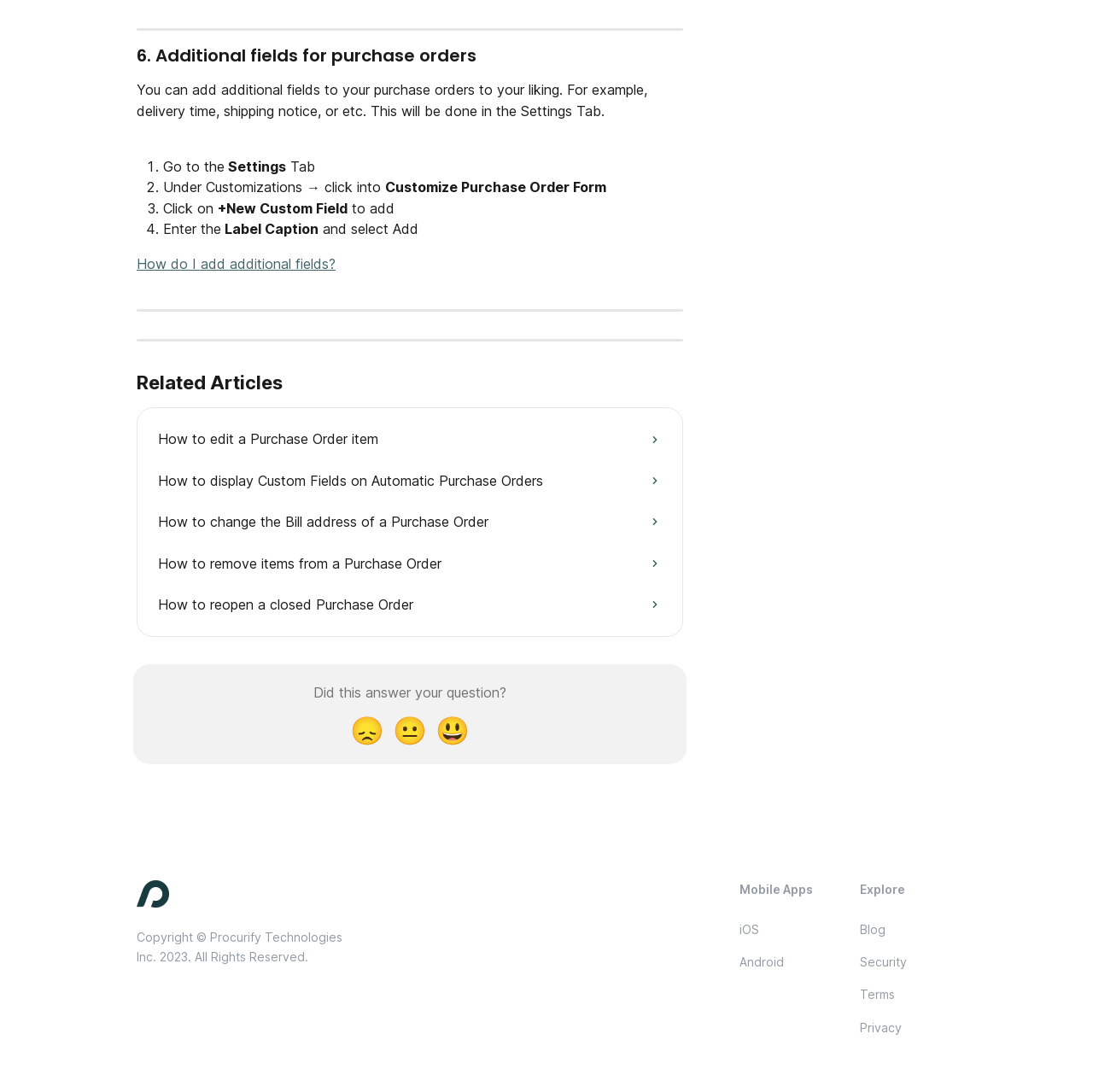Answer the question below using just one word or a short phrase: 
How many steps are involved in adding a new custom field?

4